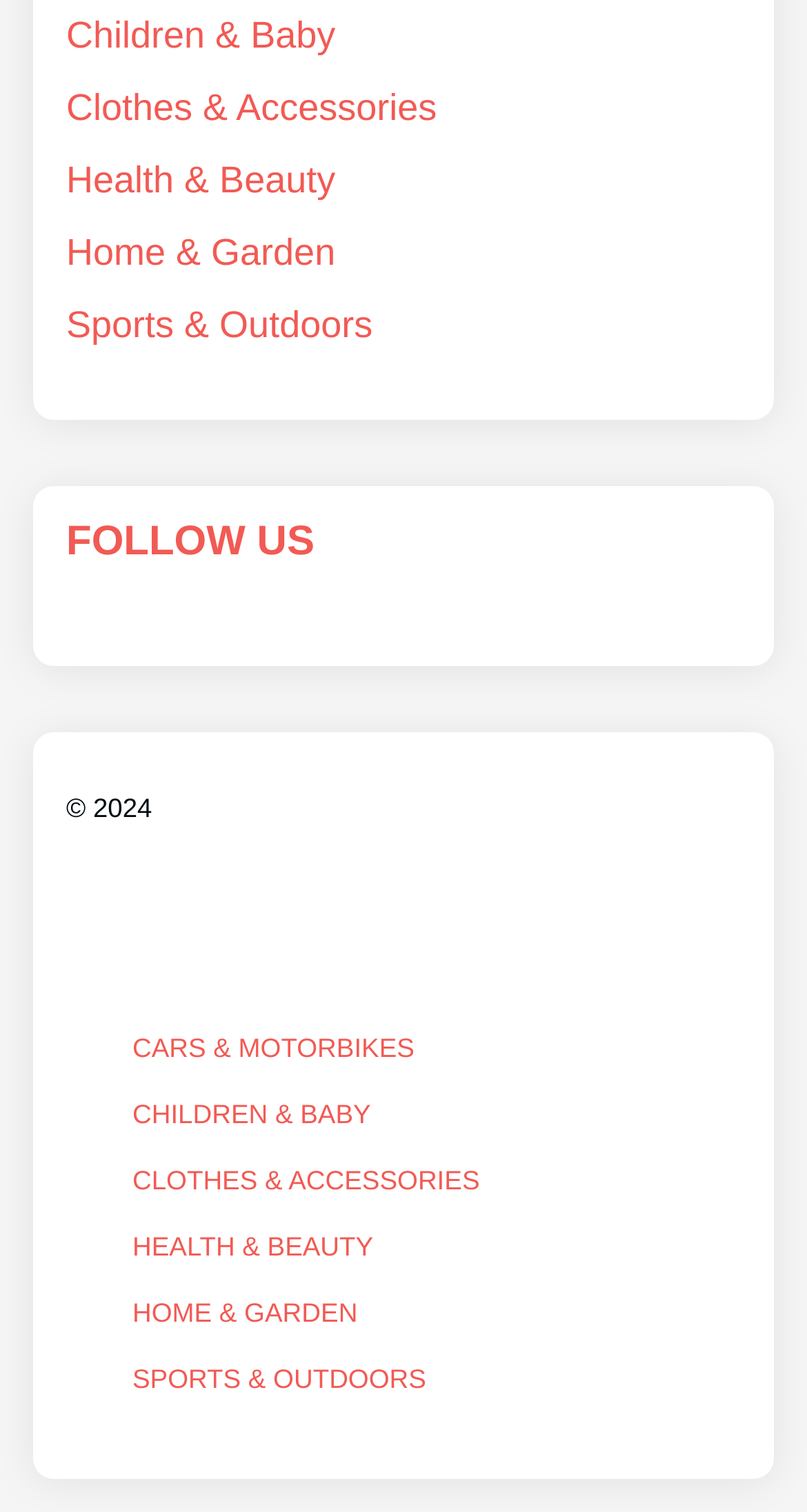How many links are there on the webpage?
Craft a detailed and extensive response to the question.

By counting the links on the webpage, I can see 11 links in total: 5 on the top and 6 on the bottom.